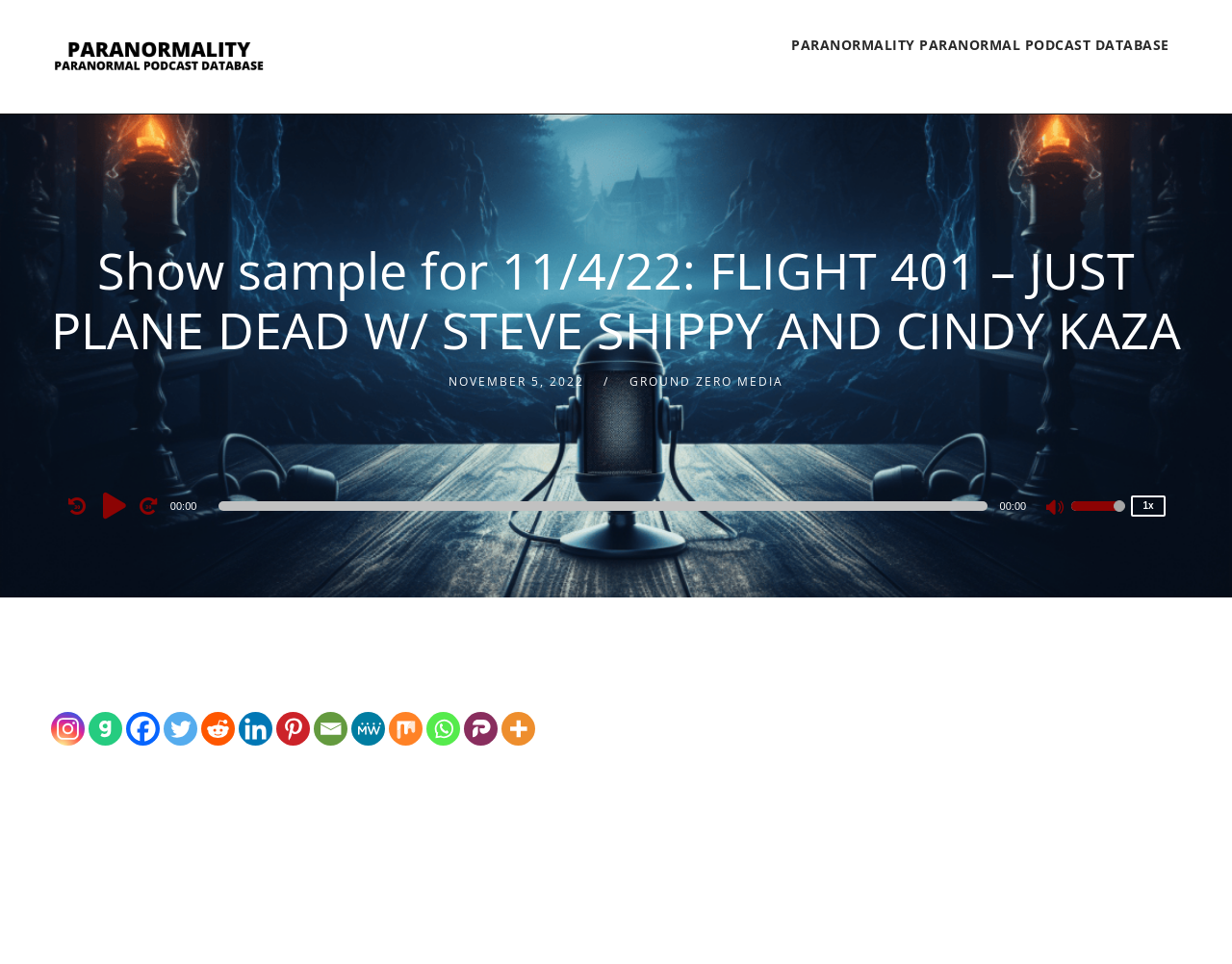Bounding box coordinates must be specified in the format (top-left x, top-left y, bottom-right x, bottom-right y). All values should be floating point numbers between 0 and 1. What are the bounding box coordinates of the UI element described as: Privacy Policy

None